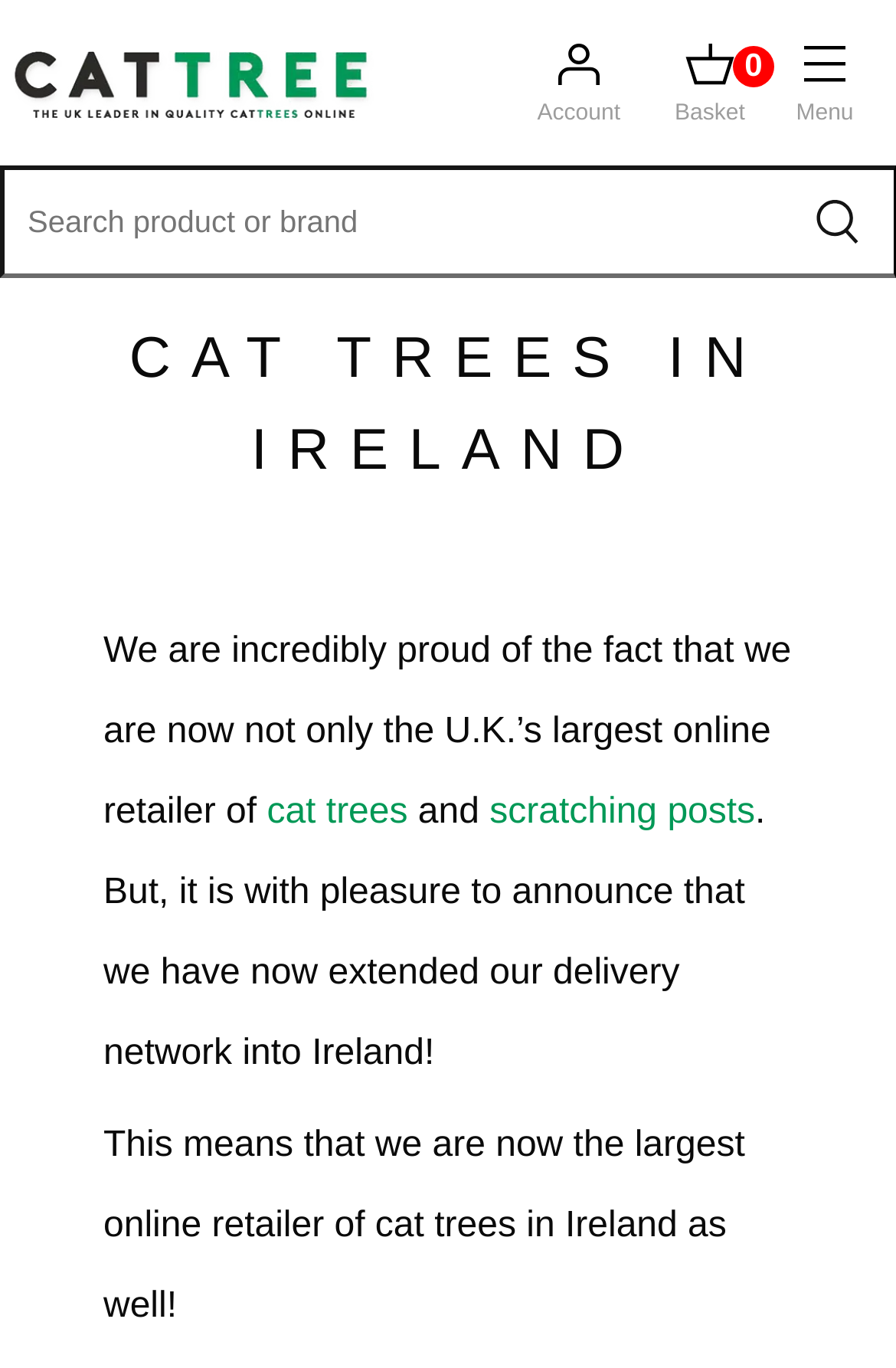Refer to the element description Account and identify the corresponding bounding box in the screenshot. Format the coordinates as (top-left x, top-left y, bottom-right x, bottom-right y) with values in the range of 0 to 1.

[0.6, 0.02, 0.692, 0.094]